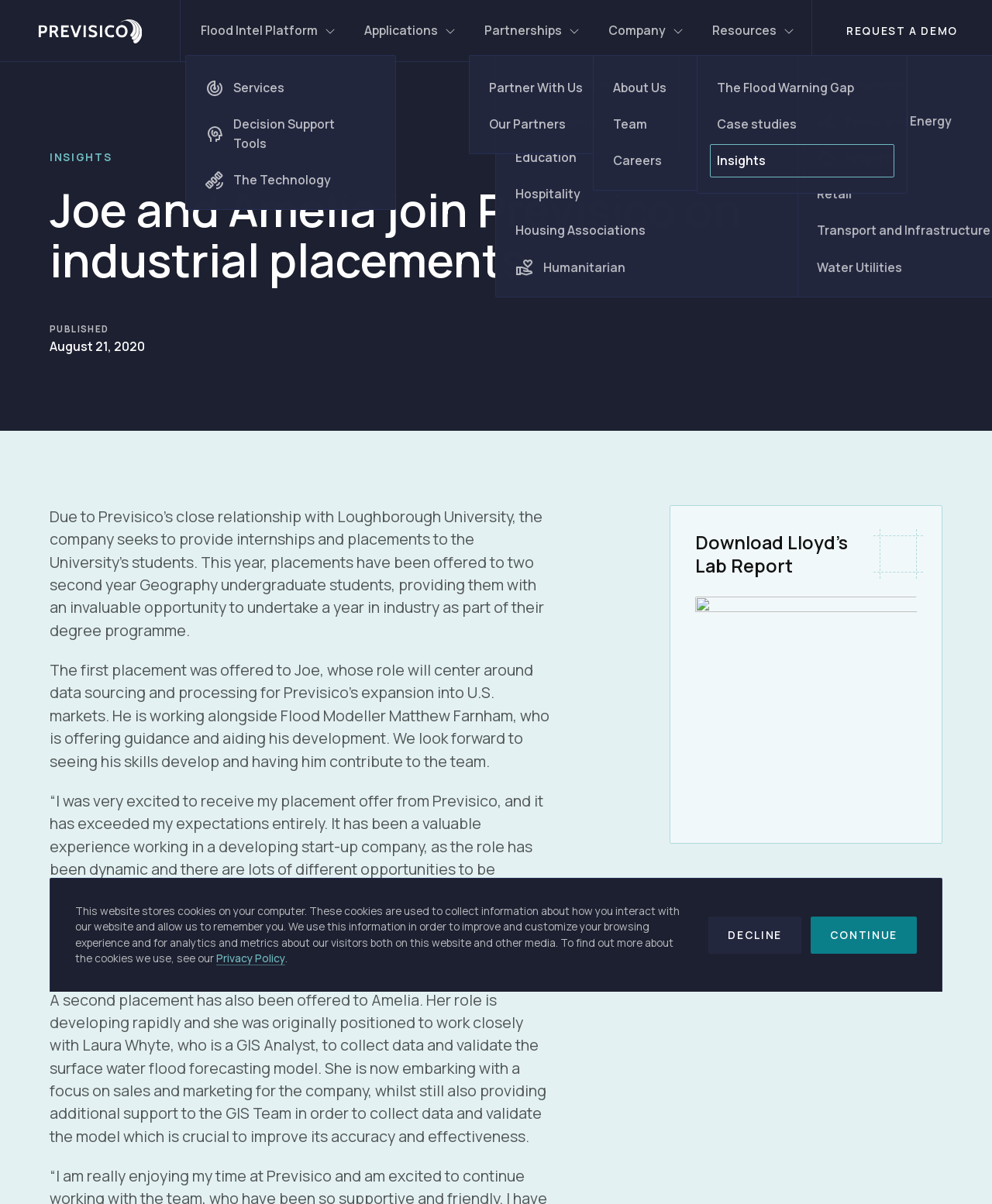Please provide a short answer using a single word or phrase for the question:
What is the purpose of the Flood Intel Platform?

Flood resilience